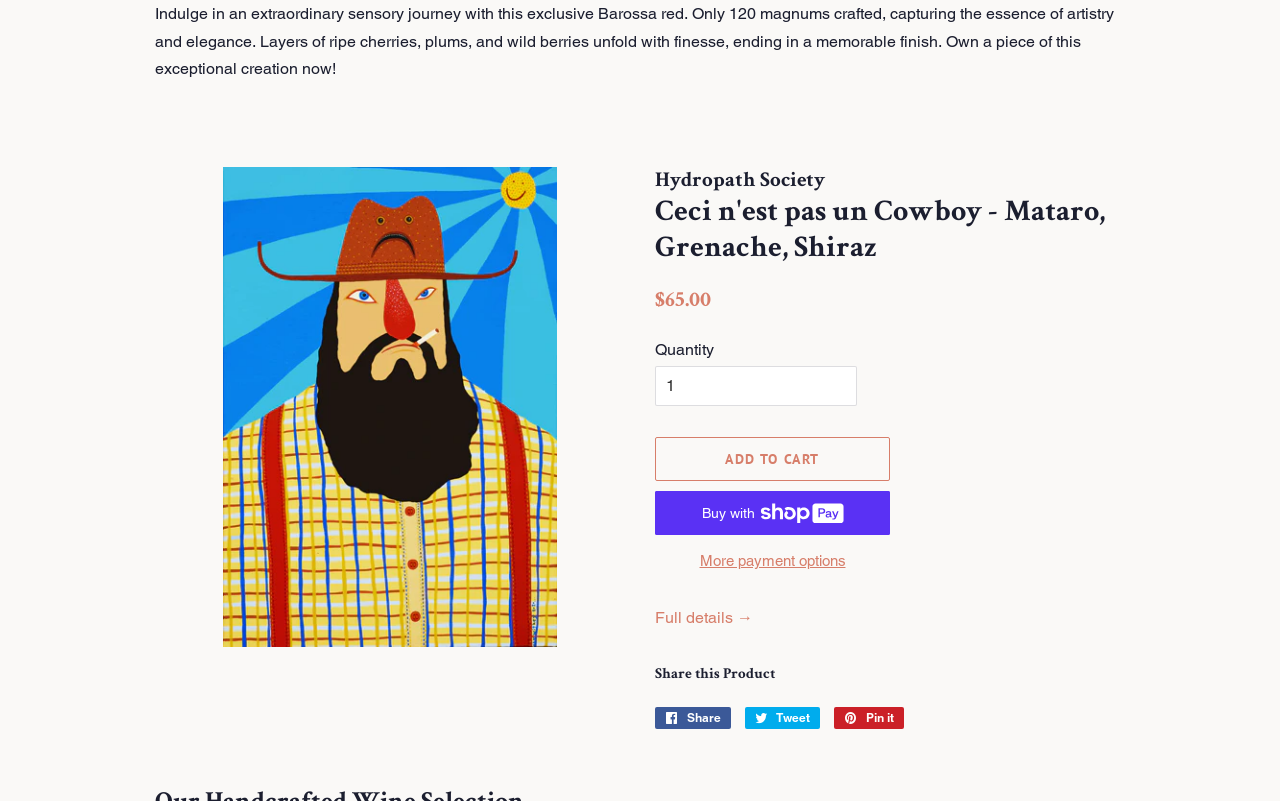Identify the coordinates of the bounding box for the element described below: "Pin it Pin on Pinterest". Return the coordinates as four float numbers between 0 and 1: [left, top, right, bottom].

[0.652, 0.882, 0.706, 0.91]